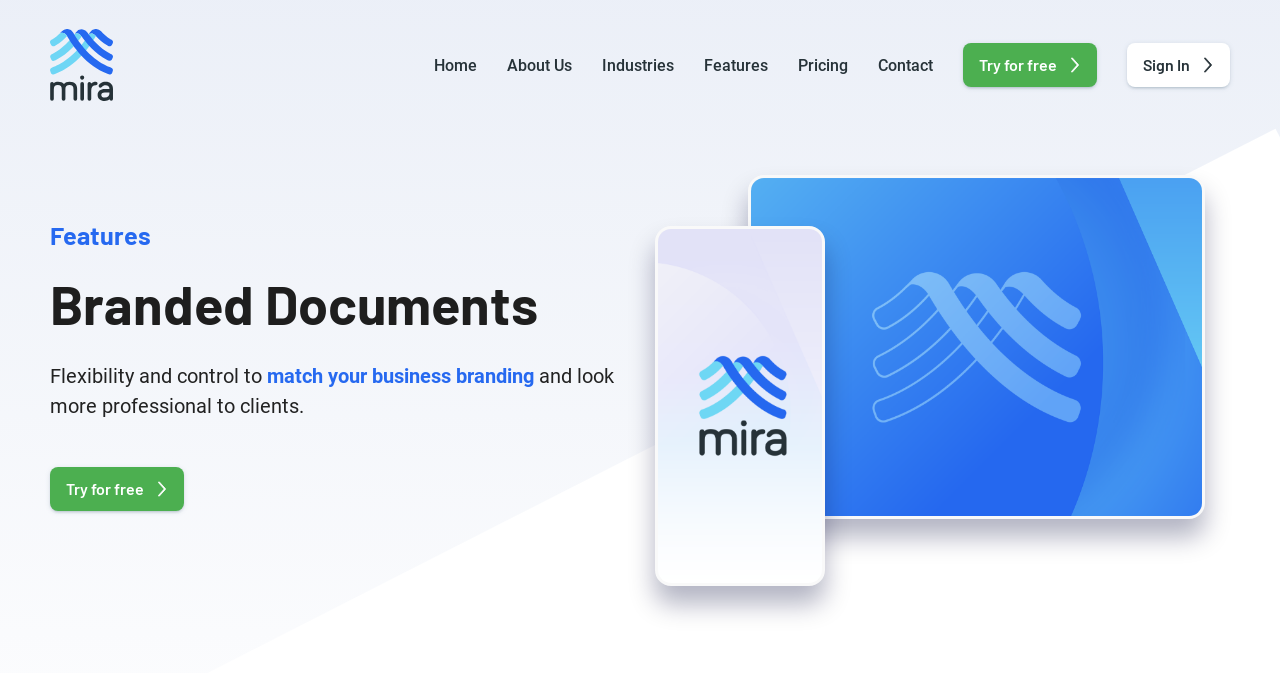Pinpoint the bounding box coordinates of the area that should be clicked to complete the following instruction: "Click the logo". The coordinates must be given as four float numbers between 0 and 1, i.e., [left, top, right, bottom].

[0.039, 0.043, 0.088, 0.15]